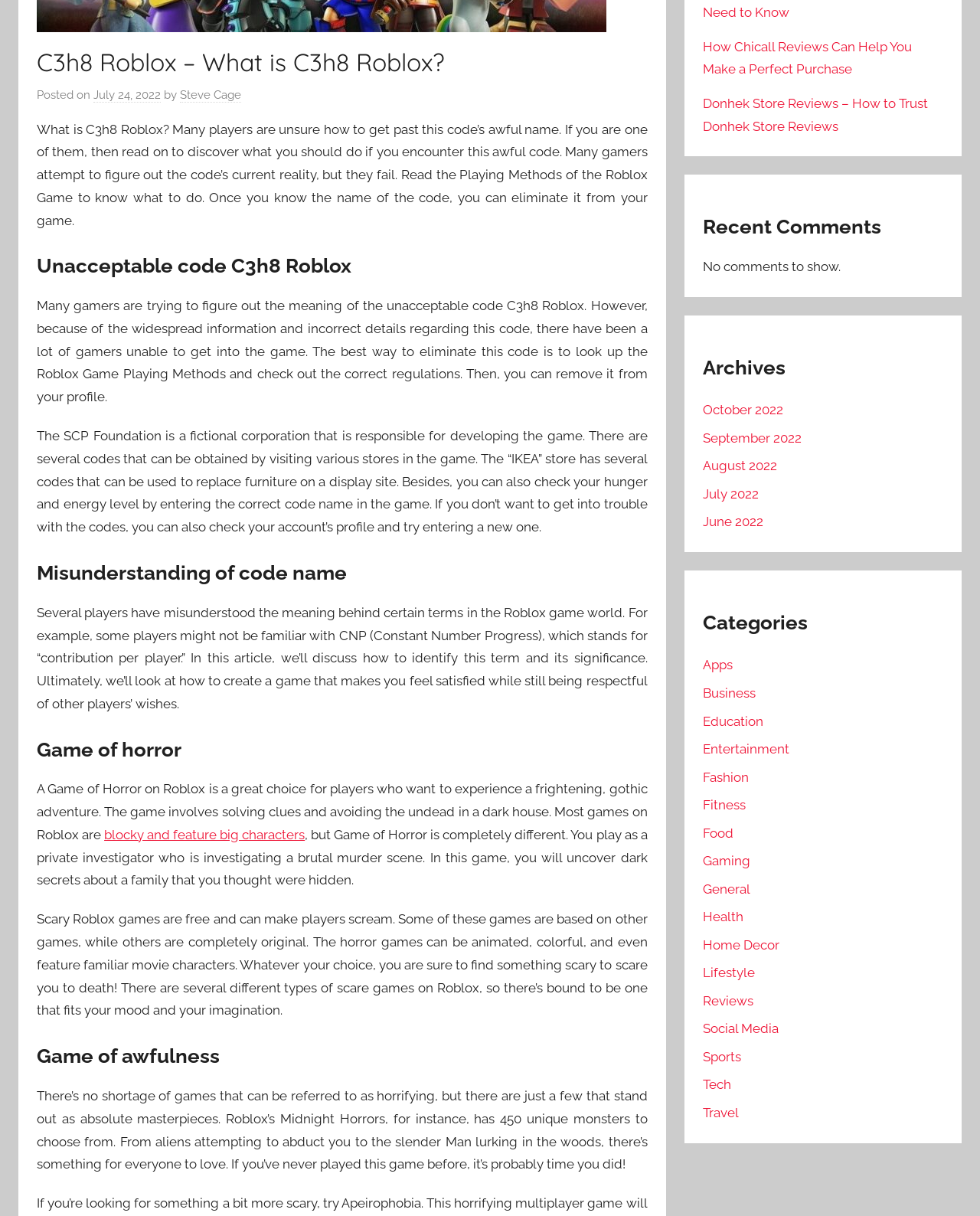Using the given element description, provide the bounding box coordinates (top-left x, top-left y, bottom-right x, bottom-right y) for the corresponding UI element in the screenshot: Travel

[0.717, 0.909, 0.754, 0.921]